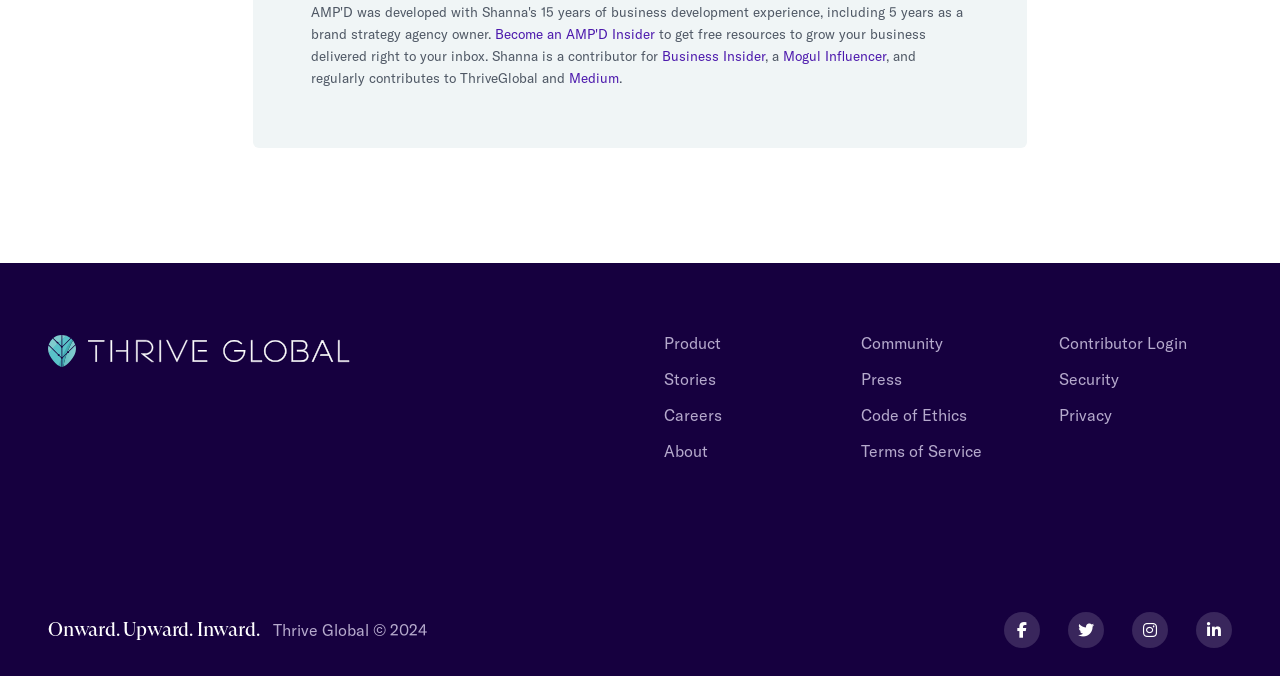Using the description "Press", locate and provide the bounding box of the UI element.

[0.673, 0.546, 0.705, 0.576]